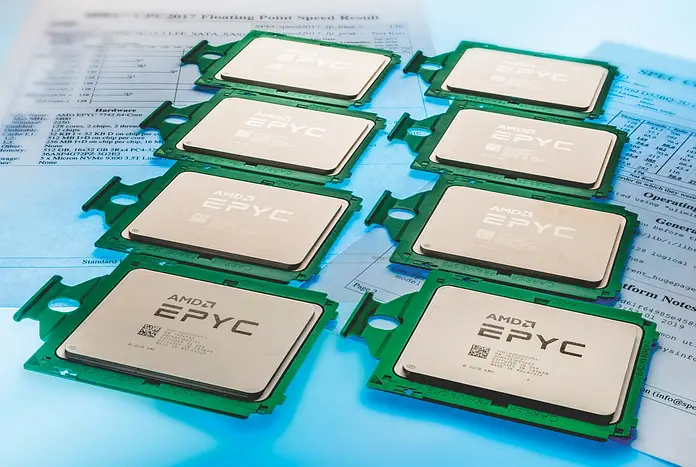Please answer the following question using a single word or phrase: 
What is the purpose of the printed document in the background?

technical specifications or performance metrics